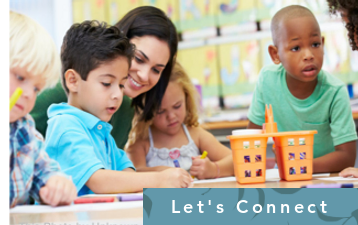Give a detailed account of the elements present in the image.

In this vibrant classroom setting, a group of young children engages in creative activities while being guided by a supportive adult. The scene captures the essence of learning through play, showcasing a boy in a light blue shirt and a girl in a white top, both focused on their tasks. A joyful atmosphere is created as they work with colored pencils and crayons, surrounded by educational materials on the walls. The image is complemented by a prominent call-to-action button that reads "Let's Connect," inviting viewers to reach out for collaboration or assistance in education and child development services. Bright, cheerful colors and collaborative engagement highlight an environment that nurtures growth and connection.